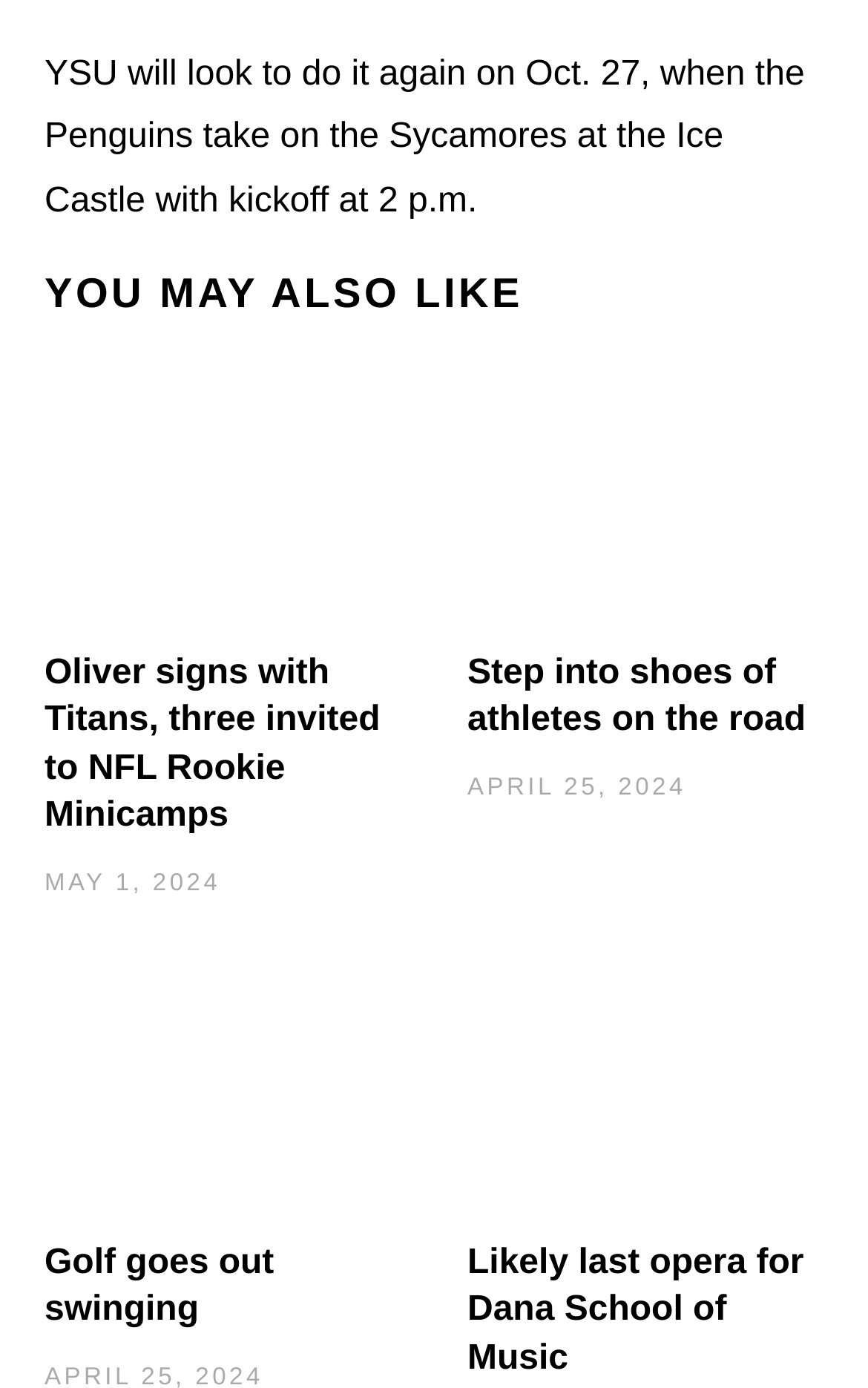What is the title of the first article?
Can you give a detailed and elaborate answer to the question?

The answer can be found in the first article element, which has a heading element with the text 'Oliver signs with Titans, three invited to NFL Rookie Minicamps'.